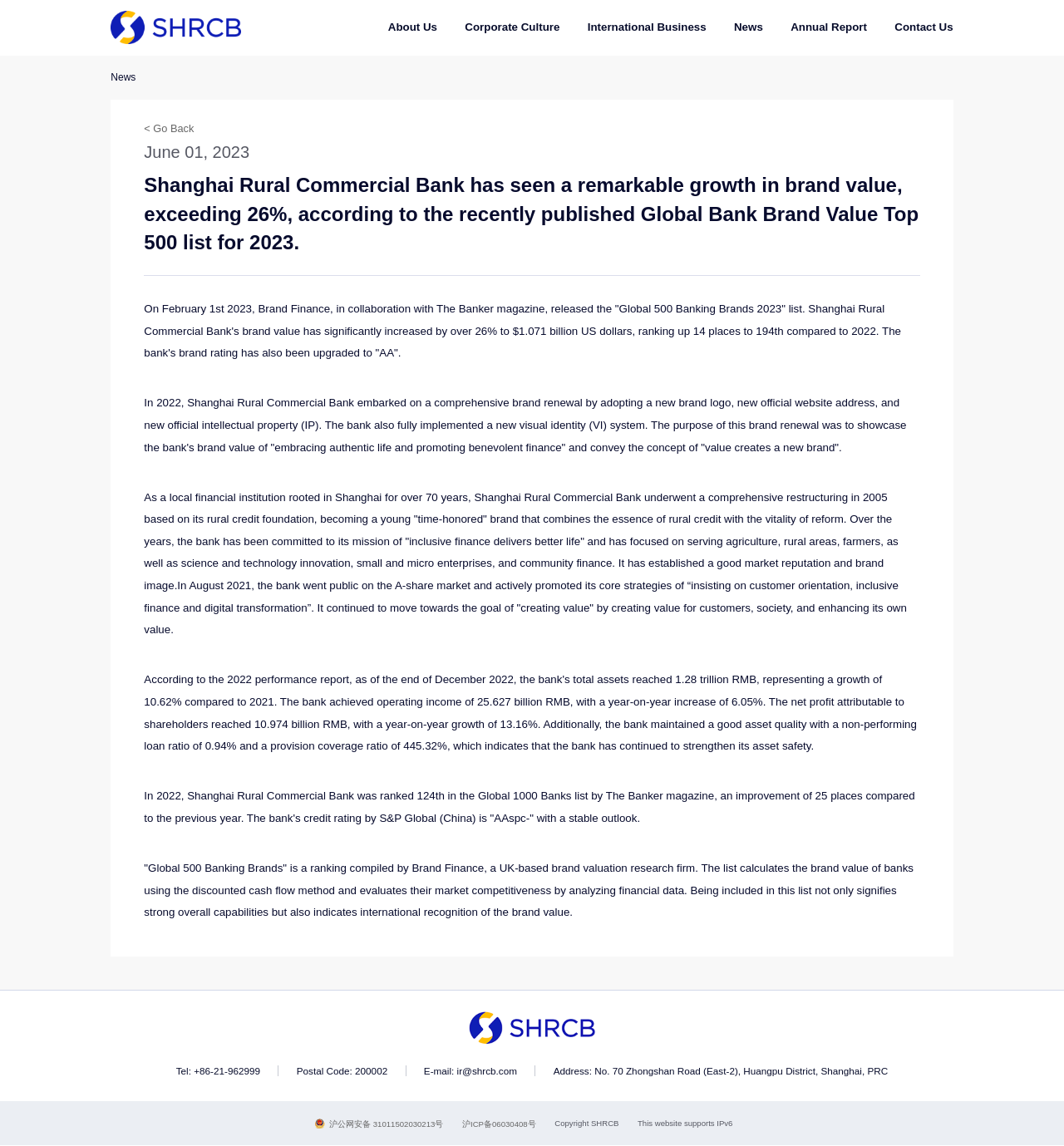Please identify the bounding box coordinates of the area that needs to be clicked to fulfill the following instruction: "Click on the 'About Us' link."

[0.365, 0.0, 0.411, 0.048]